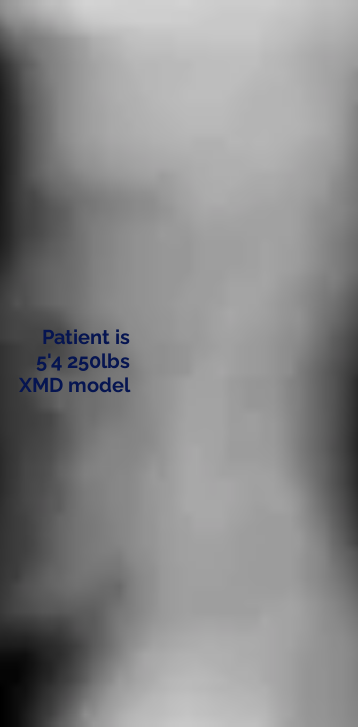What is the patient's weight?
Refer to the screenshot and respond with a concise word or phrase.

250lbs